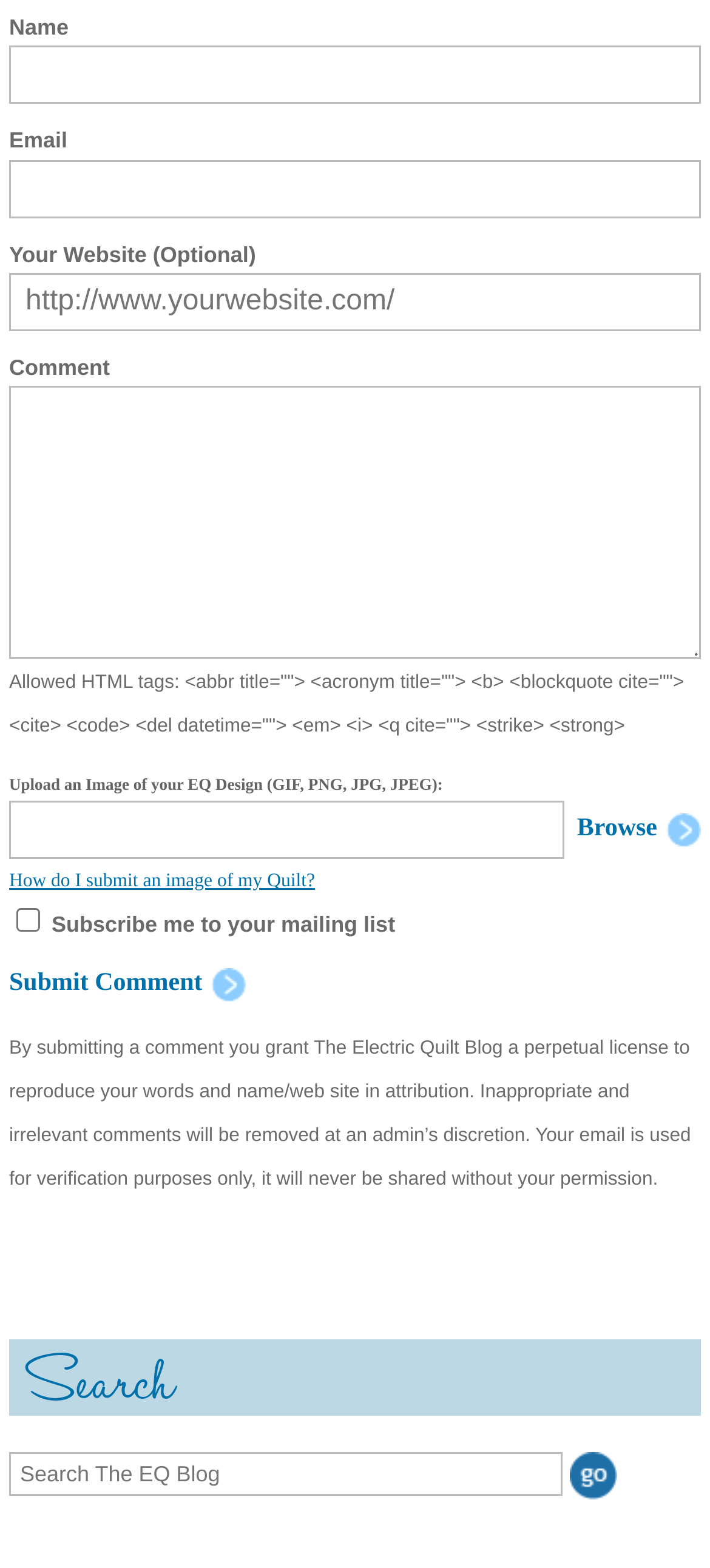Please find the bounding box coordinates of the element that needs to be clicked to perform the following instruction: "Upload an image of your EQ Design". The bounding box coordinates should be four float numbers between 0 and 1, represented as [left, top, right, bottom].

[0.813, 0.511, 0.987, 0.548]